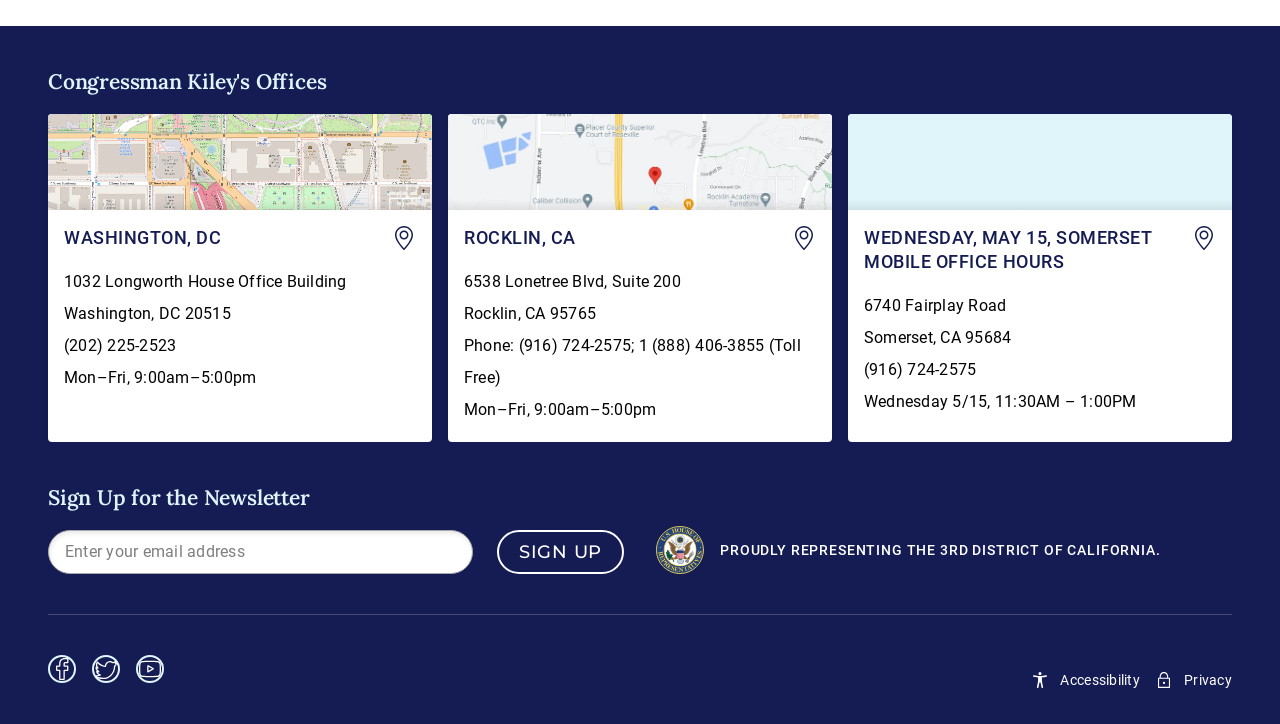Please answer the following question using a single word or phrase: 
What is the phone number of the Washington, DC office?

(202) 225-2523